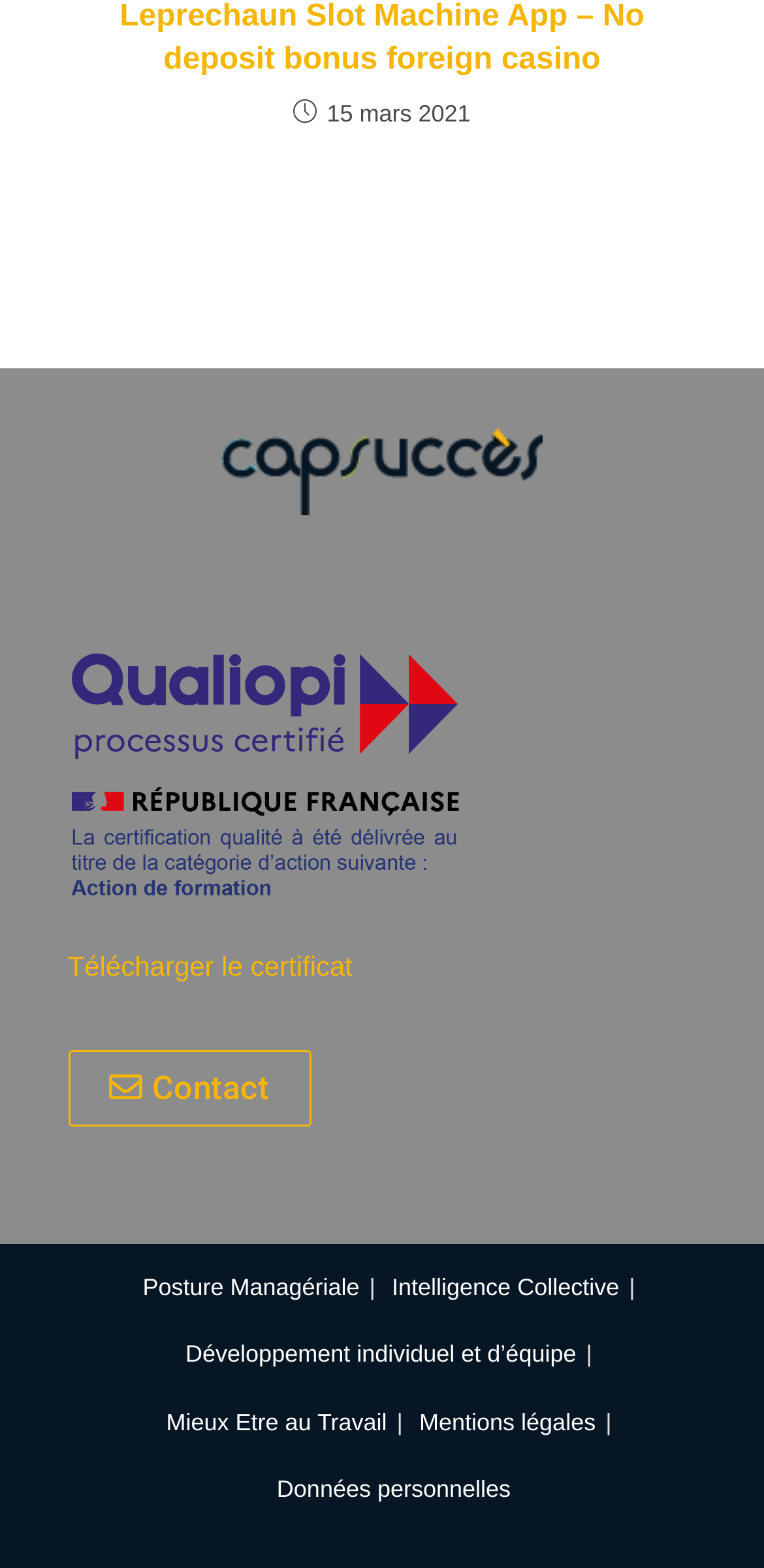Locate the bounding box coordinates of the UI element described by: "Télécharger le certificat". Provide the coordinates as four float numbers between 0 and 1, formatted as [left, top, right, bottom].

[0.088, 0.606, 0.462, 0.626]